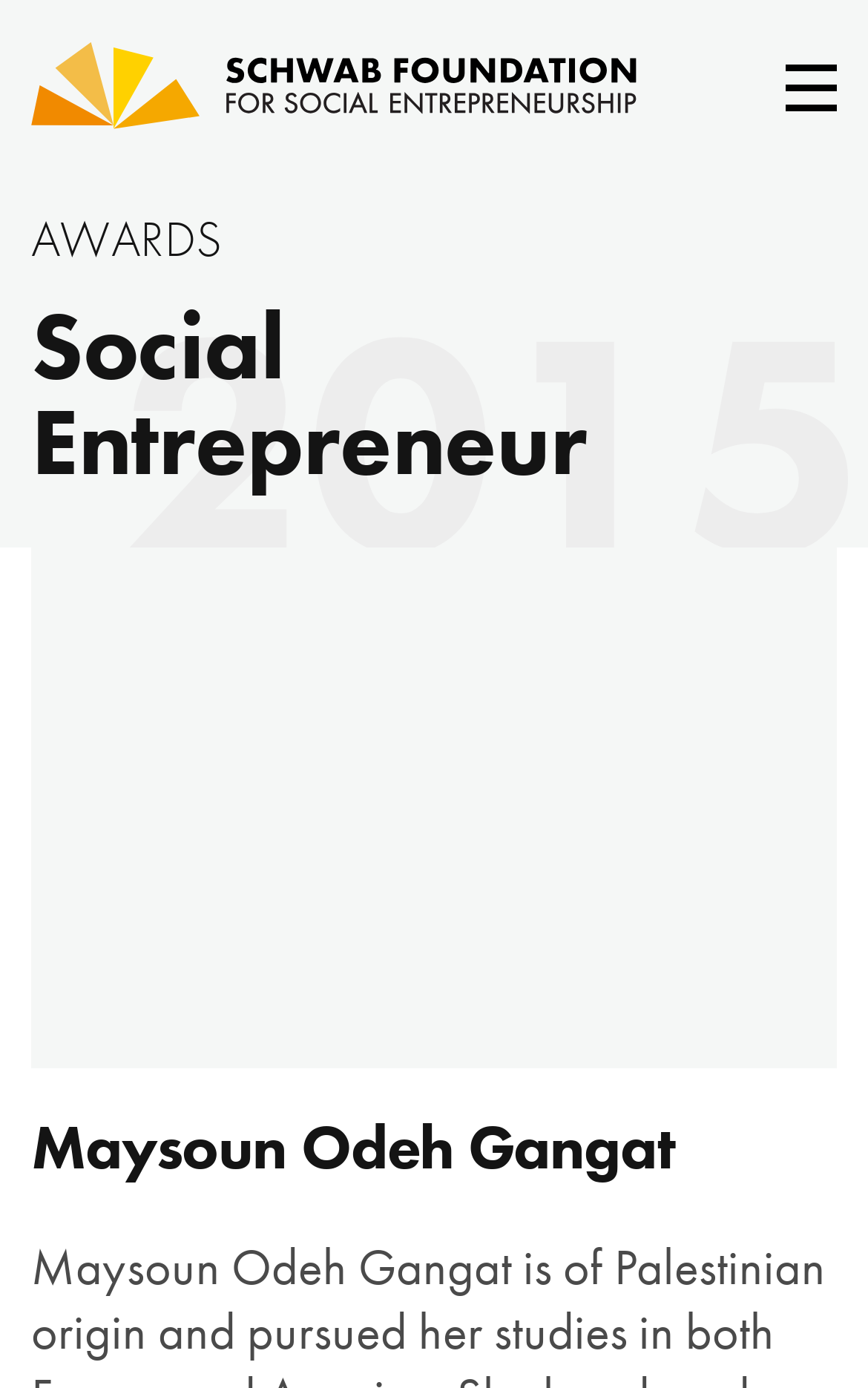Can you find the bounding box coordinates for the element to click on to achieve the instruction: "read about Maysoun Odeh Gangat"?

[0.036, 0.8, 0.964, 0.854]